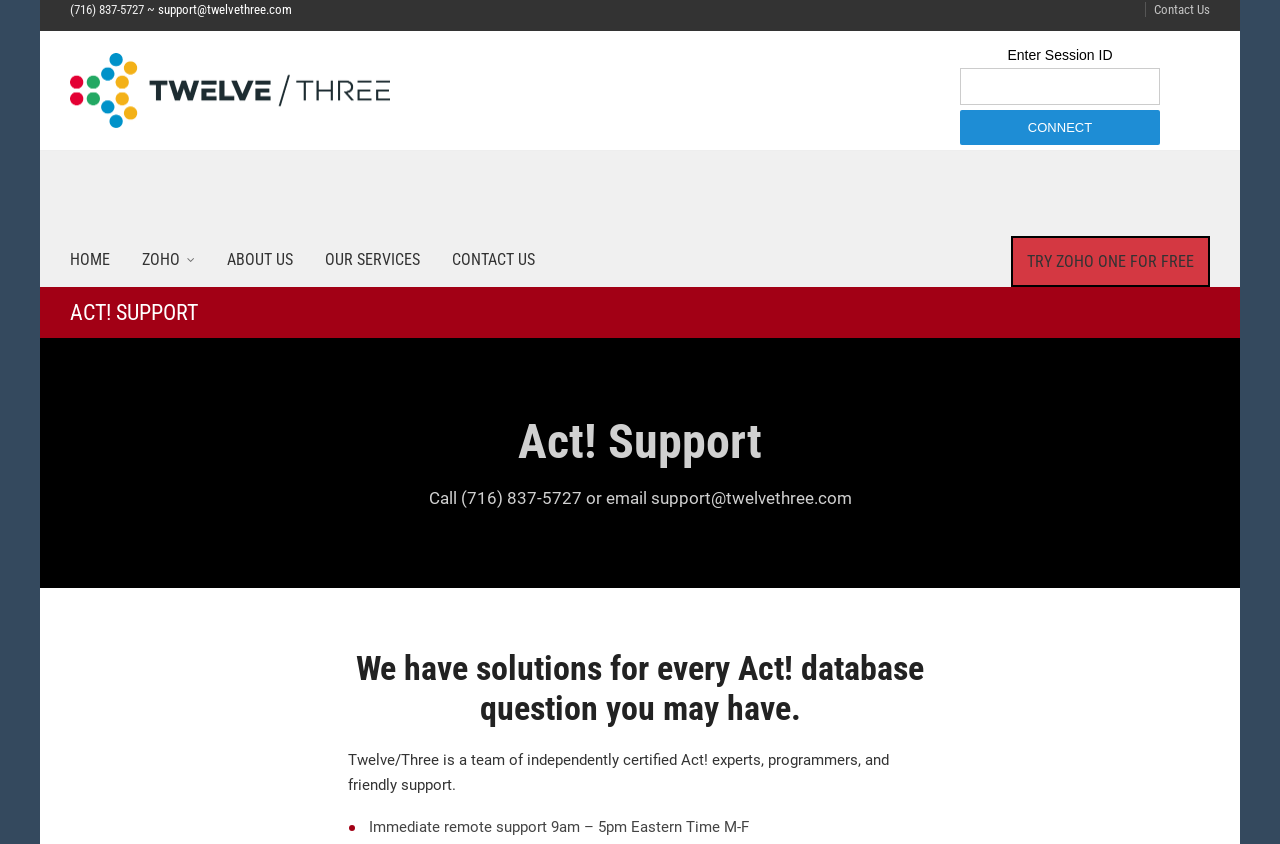Please specify the bounding box coordinates of the clickable region to carry out the following instruction: "Try Zoho One for free". The coordinates should be four float numbers between 0 and 1, in the format [left, top, right, bottom].

[0.802, 0.282, 0.933, 0.337]